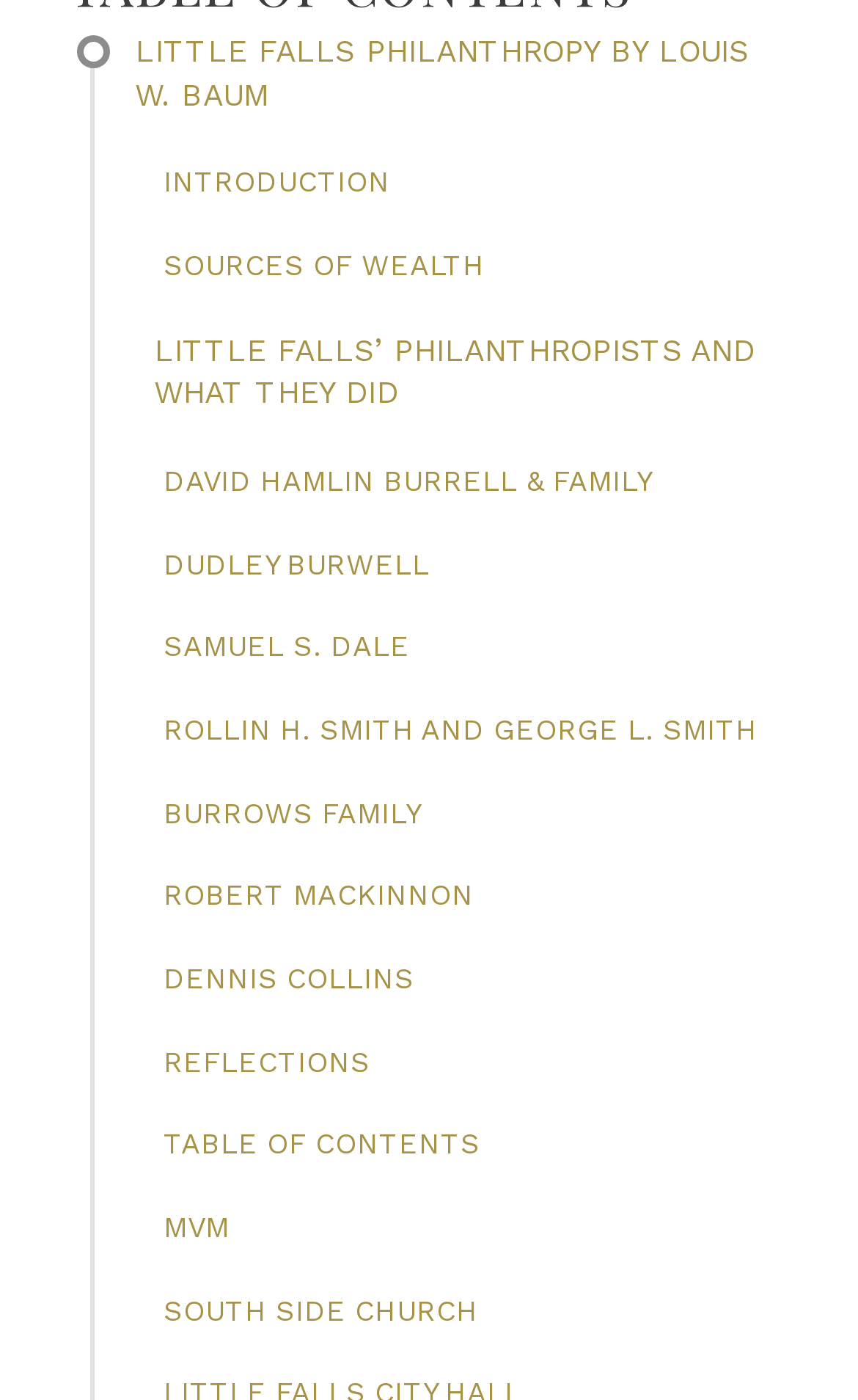Could you find the bounding box coordinates of the clickable area to complete this instruction: "Click on LITTLE FALLS PHILANTHROPY BY LOUIS W. BAUM"?

[0.157, 0.022, 0.92, 0.117]